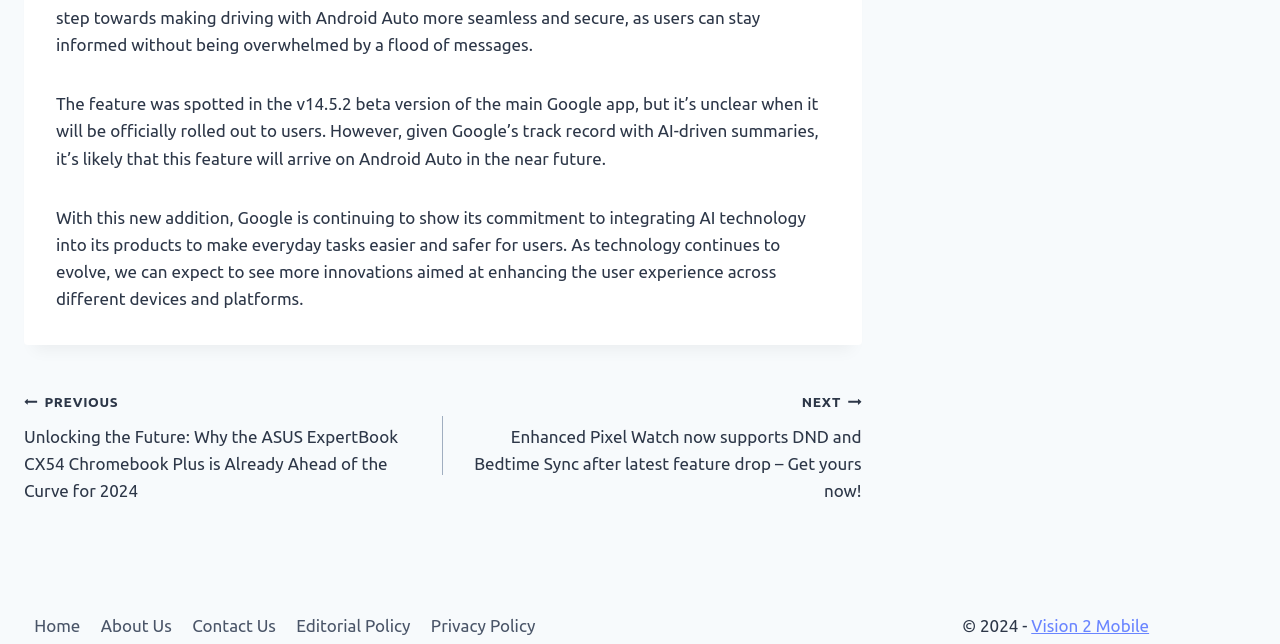Find the bounding box coordinates for the HTML element specified by: "Vision 2 Mobile".

[0.806, 0.956, 0.898, 0.986]